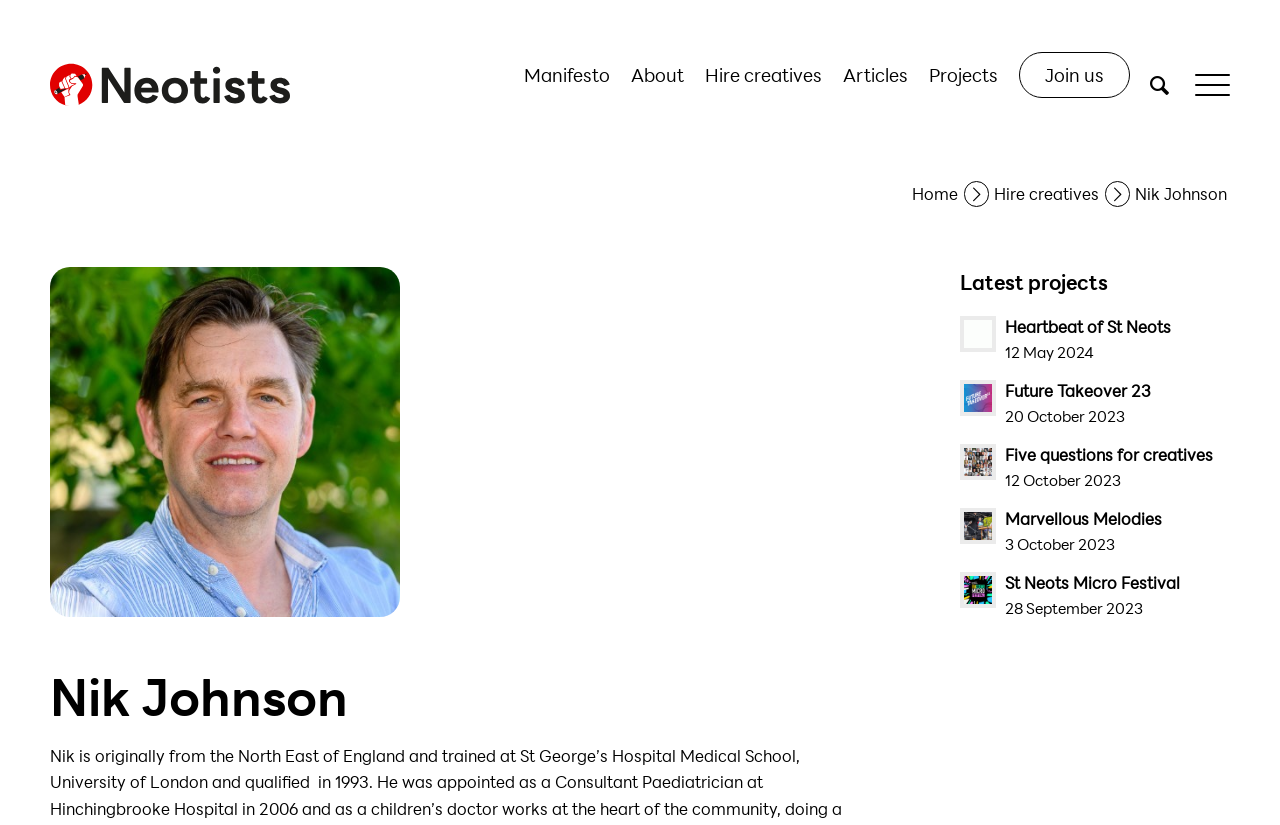Please indicate the bounding box coordinates for the clickable area to complete the following task: "Read the latest project Heartbeat of St Neots". The coordinates should be specified as four float numbers between 0 and 1, i.e., [left, top, right, bottom].

[0.75, 0.383, 0.778, 0.427]